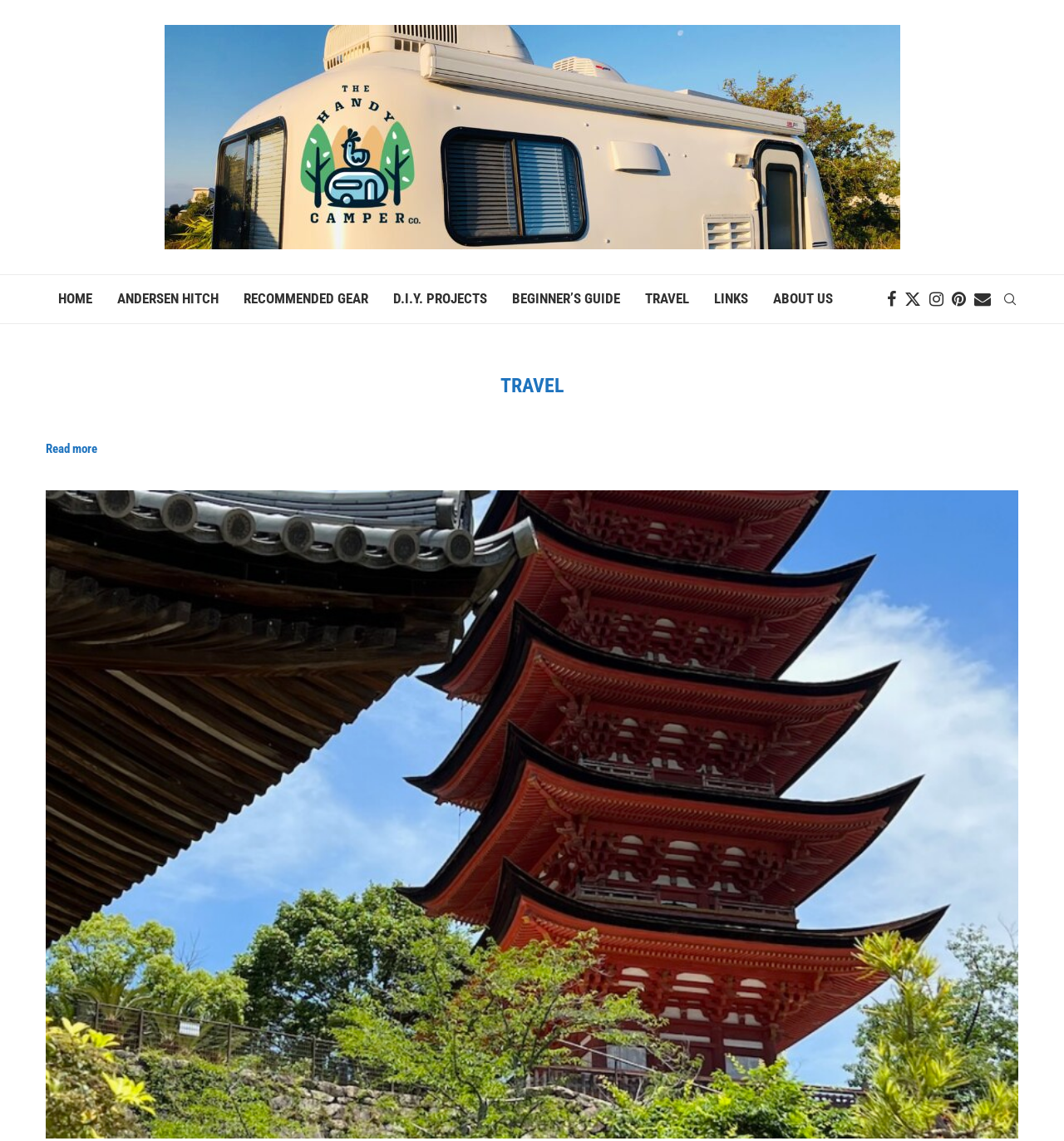Please analyze the image and give a detailed answer to the question:
What can be done with the 'Read more' link?

The 'Read more' link is located below the static text 'Stories of our Casita travels.' and it allows the user to read more about the story.